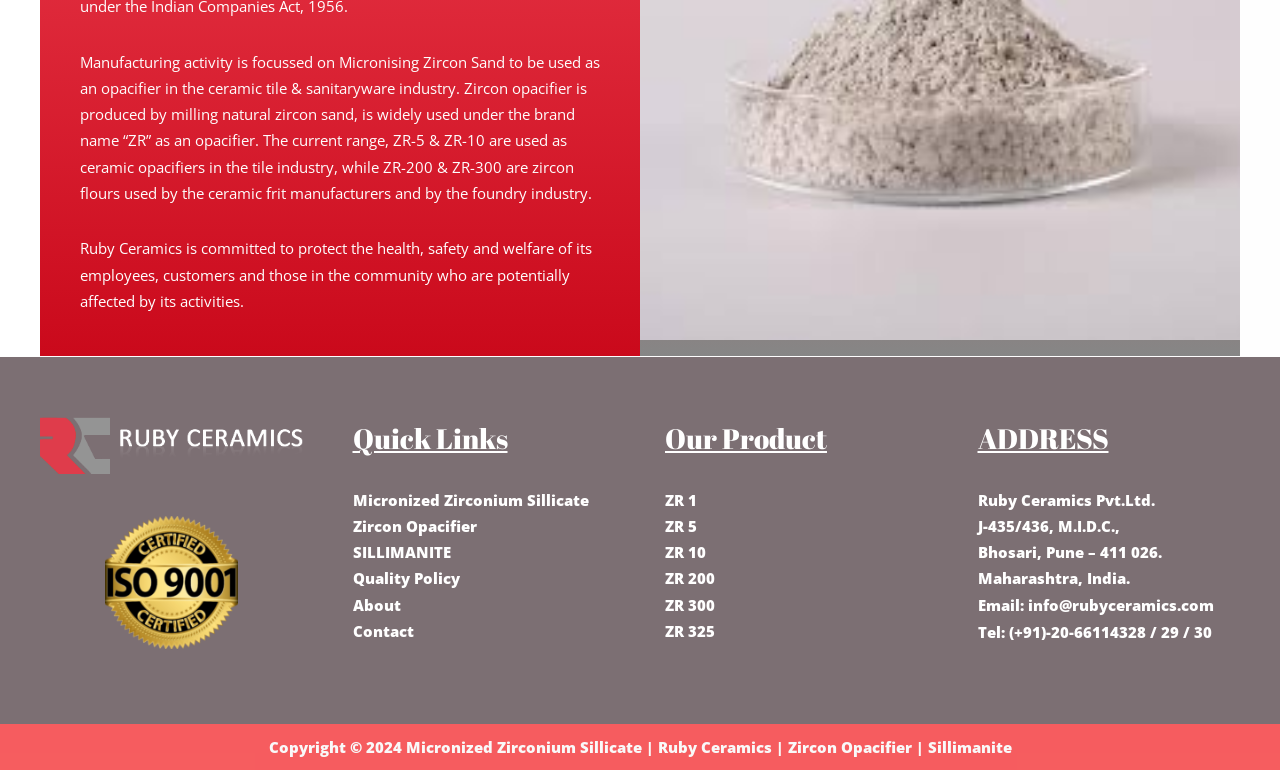What is the purpose of ZR-5 and ZR-10?
Refer to the image and provide a one-word or short phrase answer.

Ceramic opacifiers